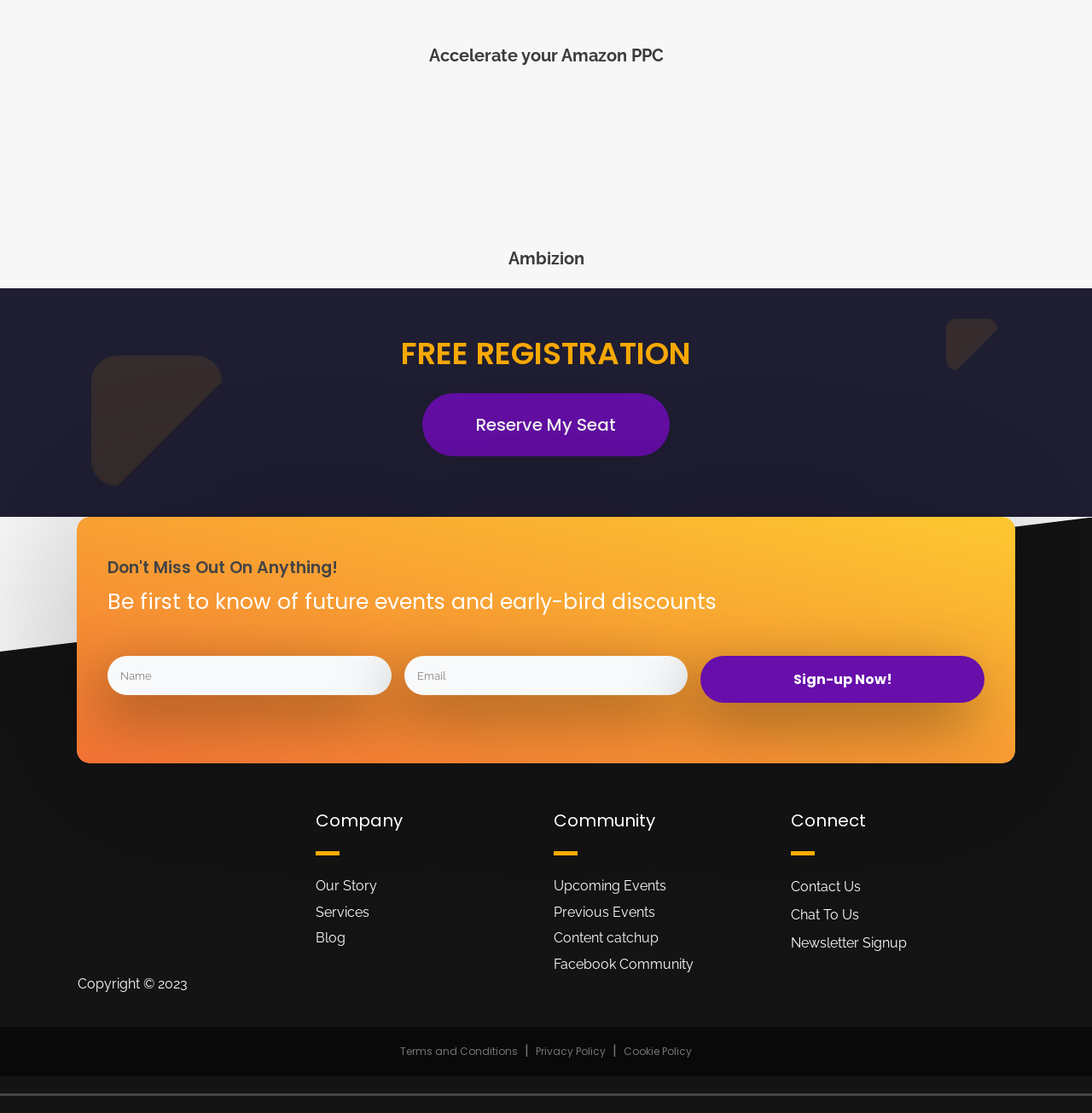Can you find the bounding box coordinates for the element to click on to achieve the instruction: "Get upcoming events"?

[0.507, 0.789, 0.61, 0.803]